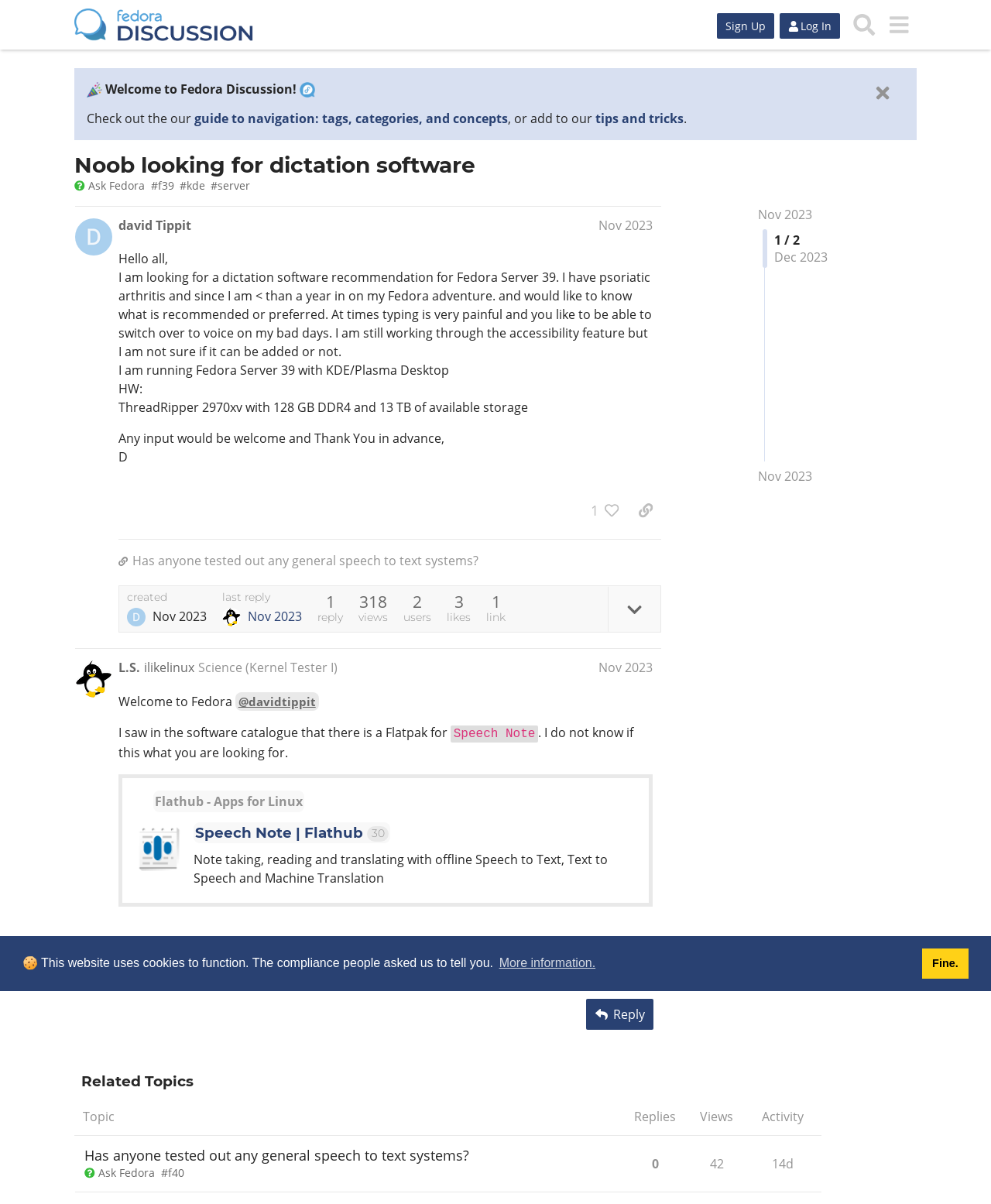Return the bounding box coordinates of the UI element that corresponds to this description: "tips and tricks". The coordinates must be given as four float numbers in the range of 0 and 1, [left, top, right, bottom].

[0.601, 0.092, 0.69, 0.106]